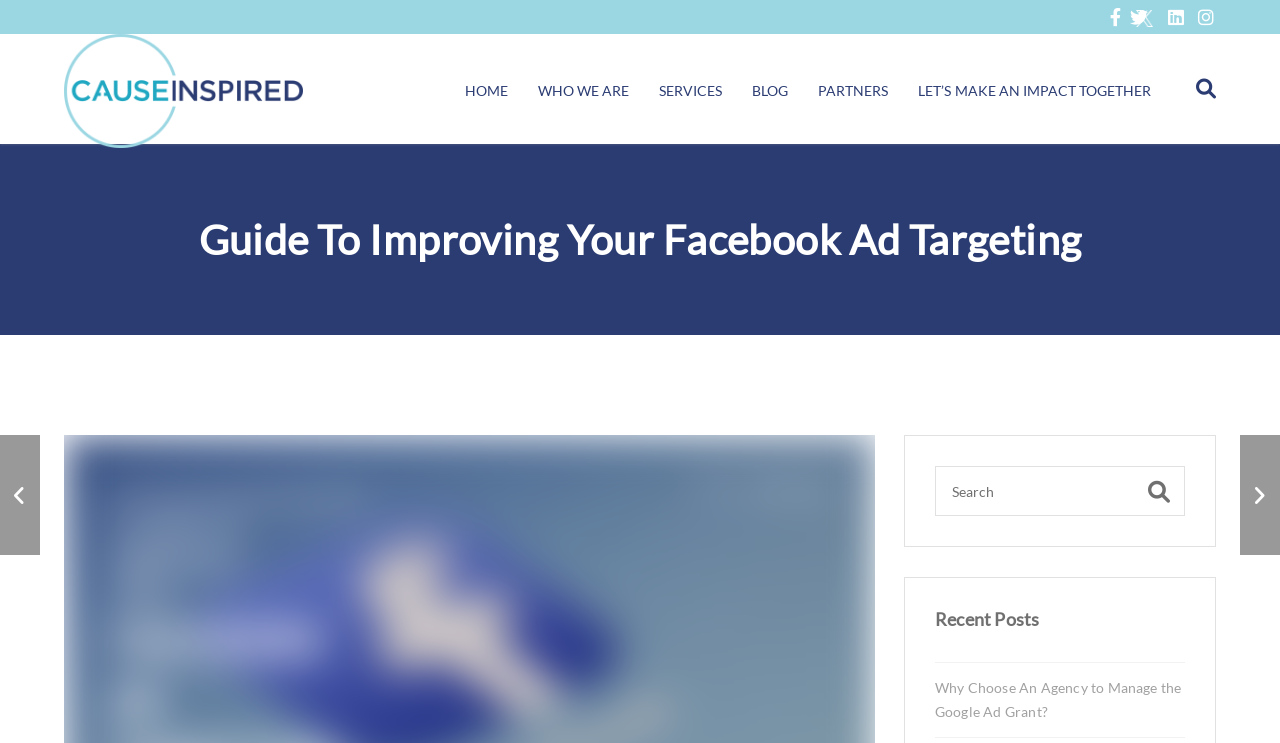Using the elements shown in the image, answer the question comprehensively: What is the name of the organization?

I determined the answer by looking at the root element 'Guide To Improving Your Facebook Ad Targeting - Cause Inspired' which suggests that the webpage is related to an organization called Cause Inspired.